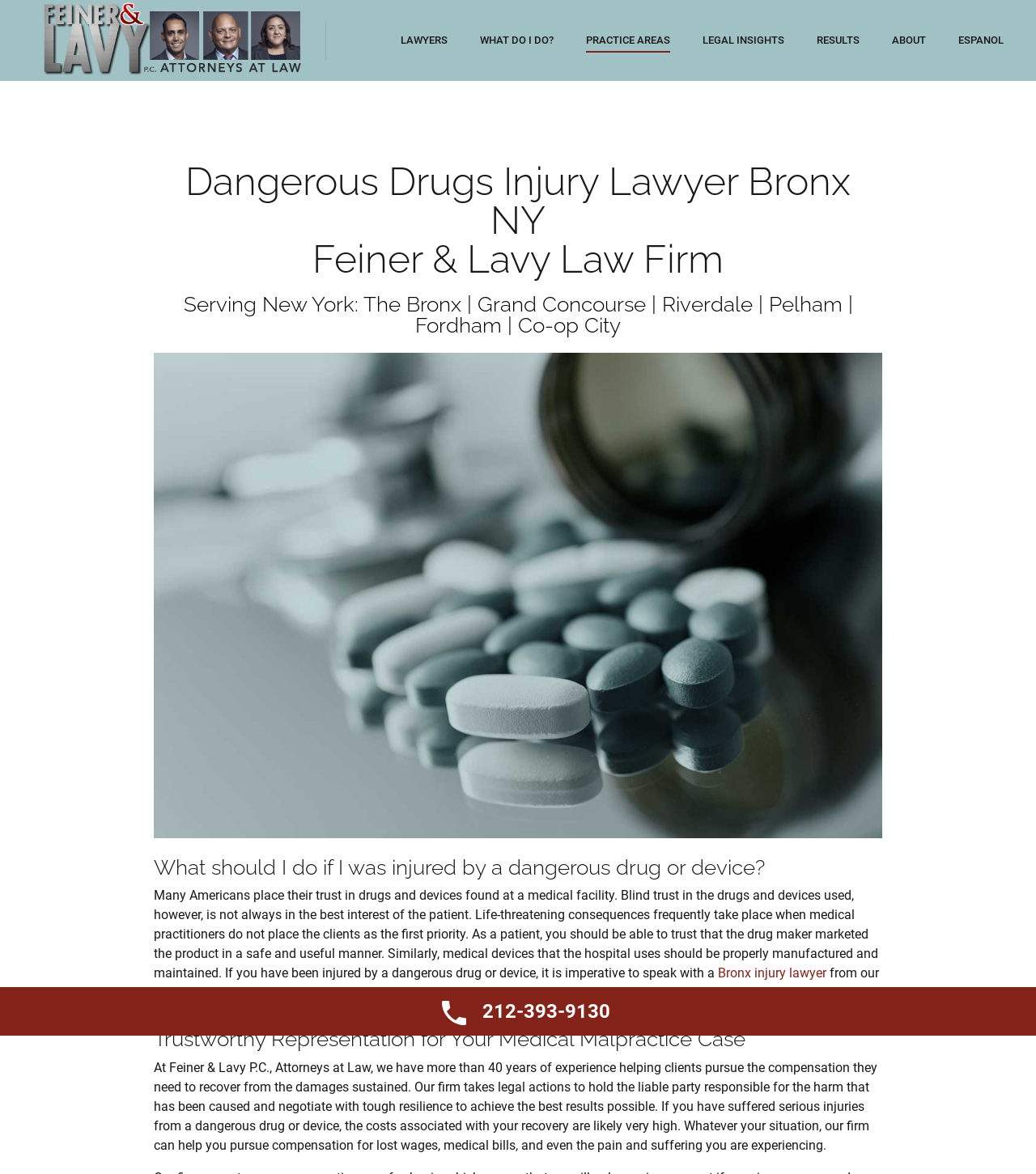Identify the title of the webpage and provide its text content.

Dangerous Drugs Injury Lawyer Bronx NY
Feiner & Lavy Law Firm